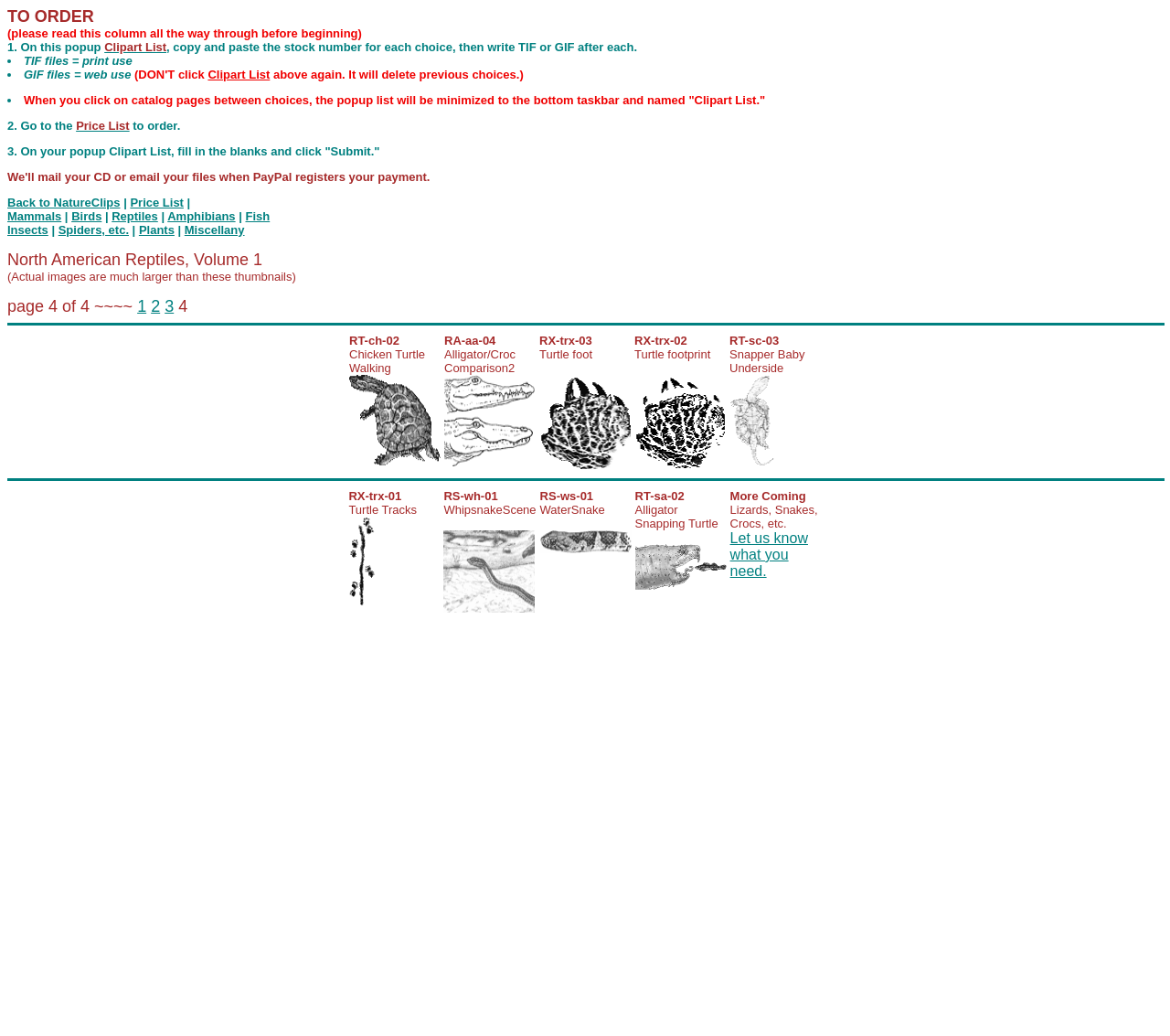Please specify the coordinates of the bounding box for the element that should be clicked to carry out this instruction: "View 'Mammals'". The coordinates must be four float numbers between 0 and 1, formatted as [left, top, right, bottom].

[0.006, 0.202, 0.053, 0.215]